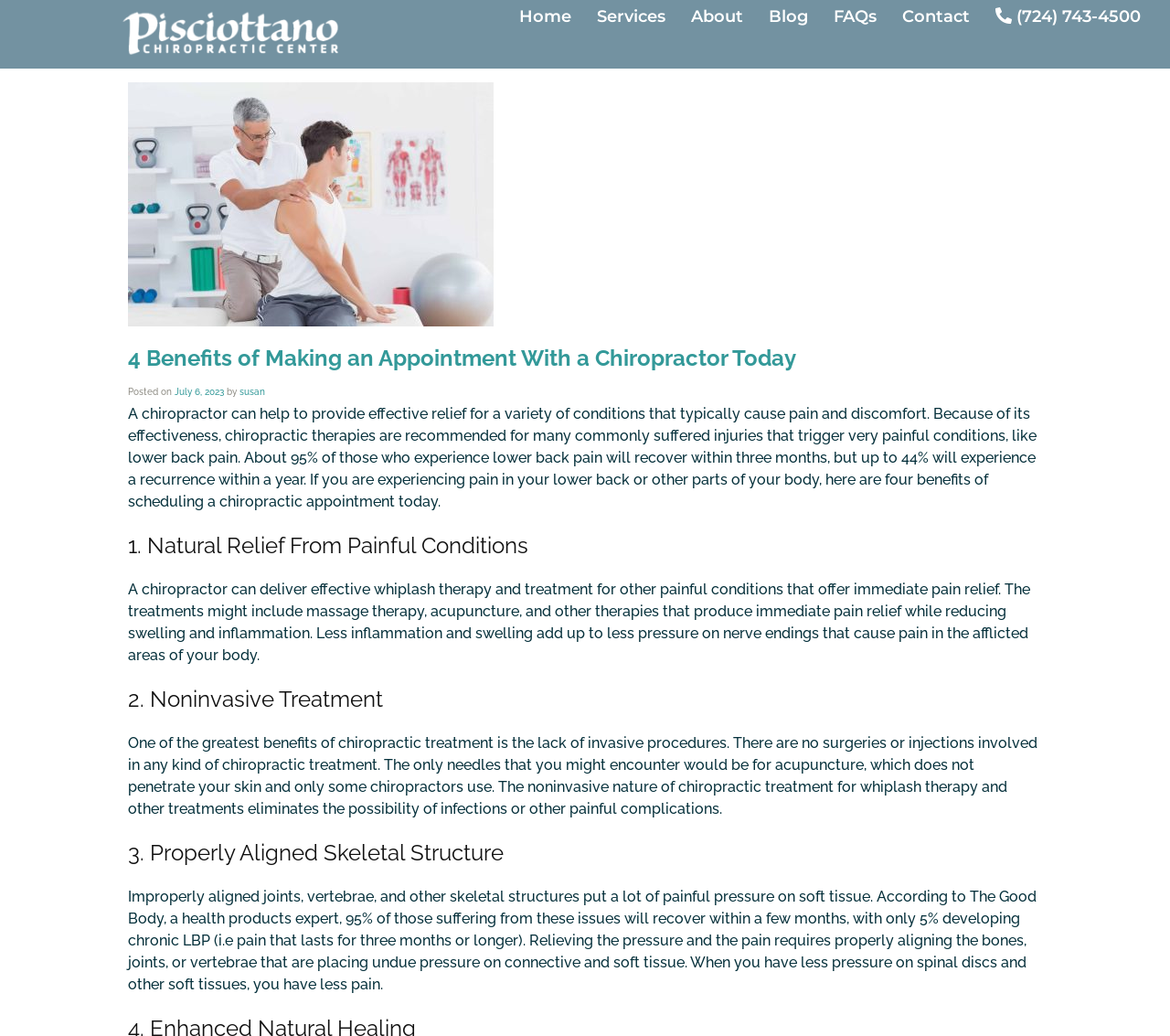What is the topic of the article?
Provide a detailed answer to the question, using the image to inform your response.

I determined the topic of the article by reading the heading '4 Benefits of Making an Appointment With a Chiropractor Today' and the surrounding text which discusses the benefits of chiropractic treatment.